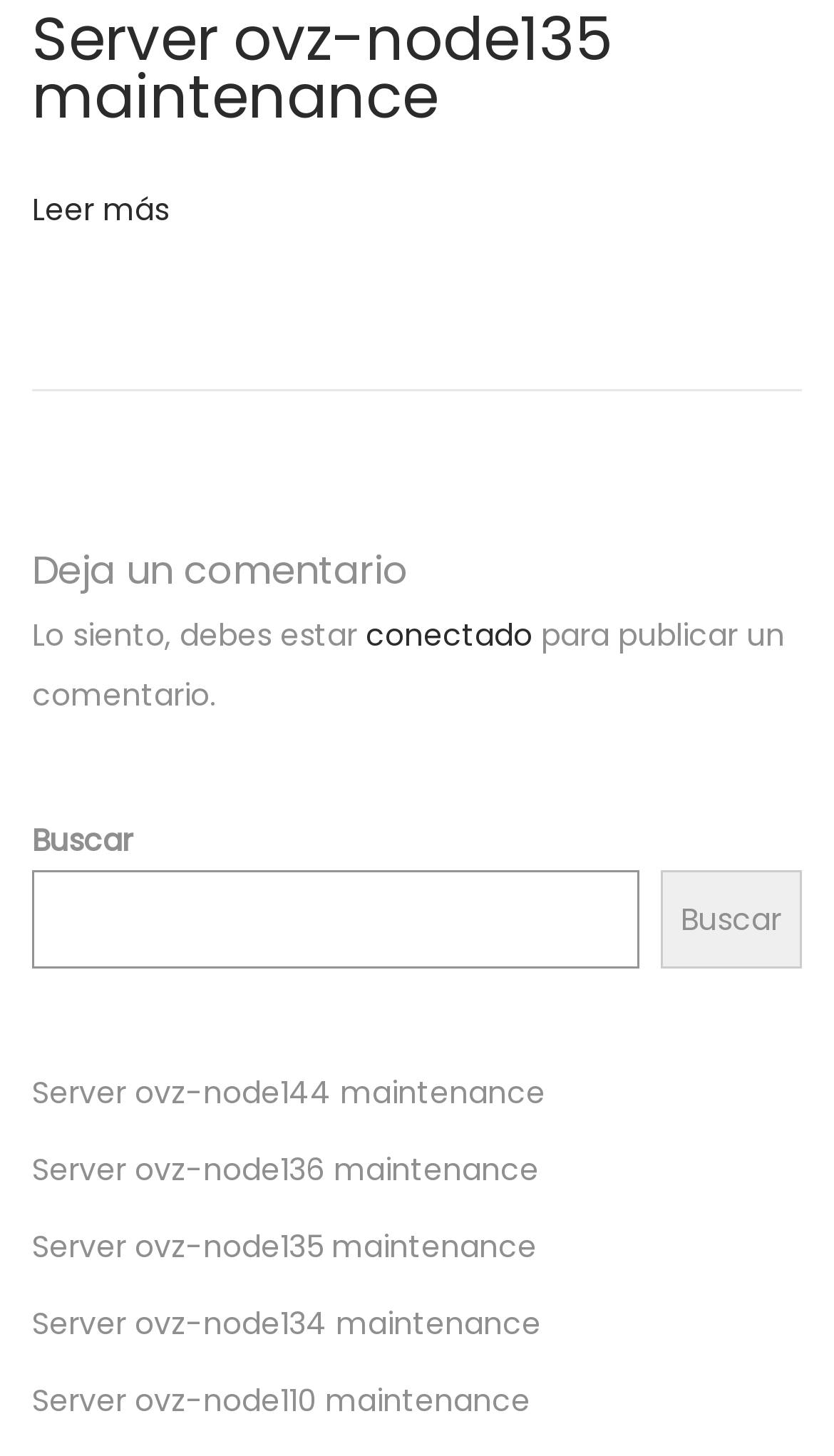Given the element description Leer más, identify the bounding box coordinates for the UI element on the webpage screenshot. The format should be (top-left x, top-left y, bottom-right x, bottom-right y), with values between 0 and 1.

[0.038, 0.129, 0.203, 0.159]